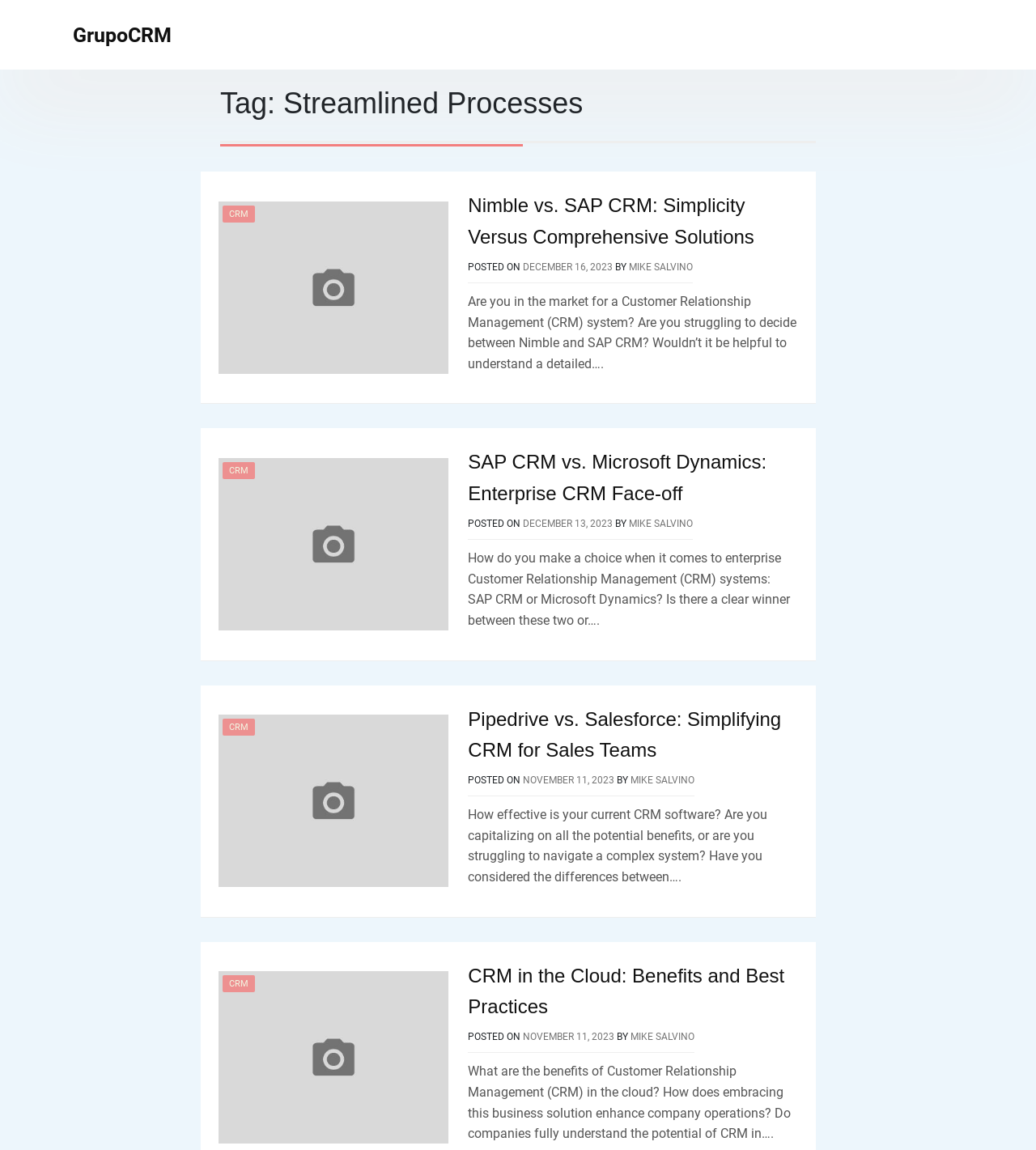Please provide a comprehensive response to the question based on the details in the image: What is the date of the third article?

The third article is about Pipedrive vs. Salesforce, and the date of this article is NOVEMBER 11, 2023, as indicated by the 'POSTED ON' label.